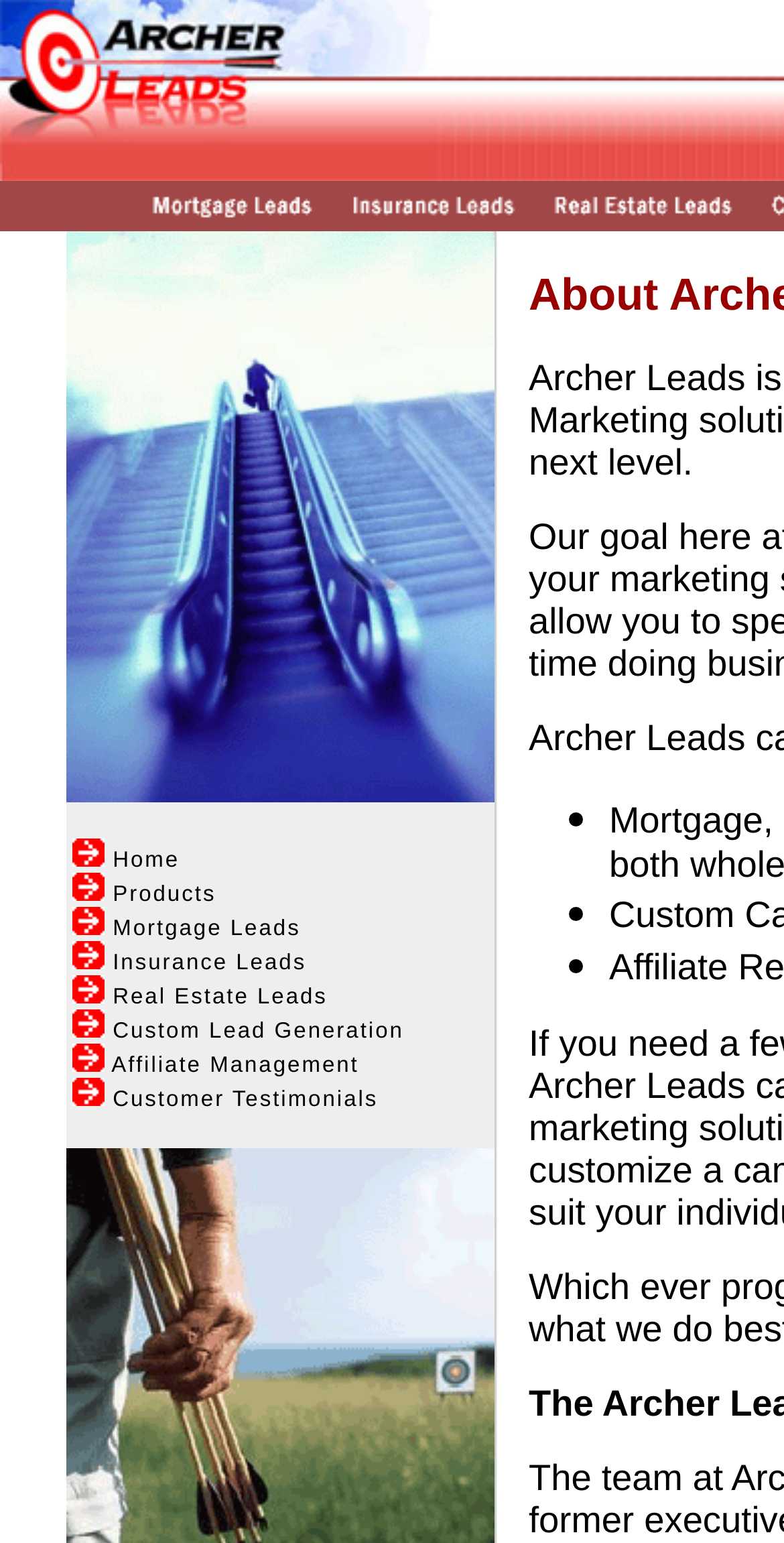Use a single word or phrase to answer this question: 
How many list markers are there on the page?

3